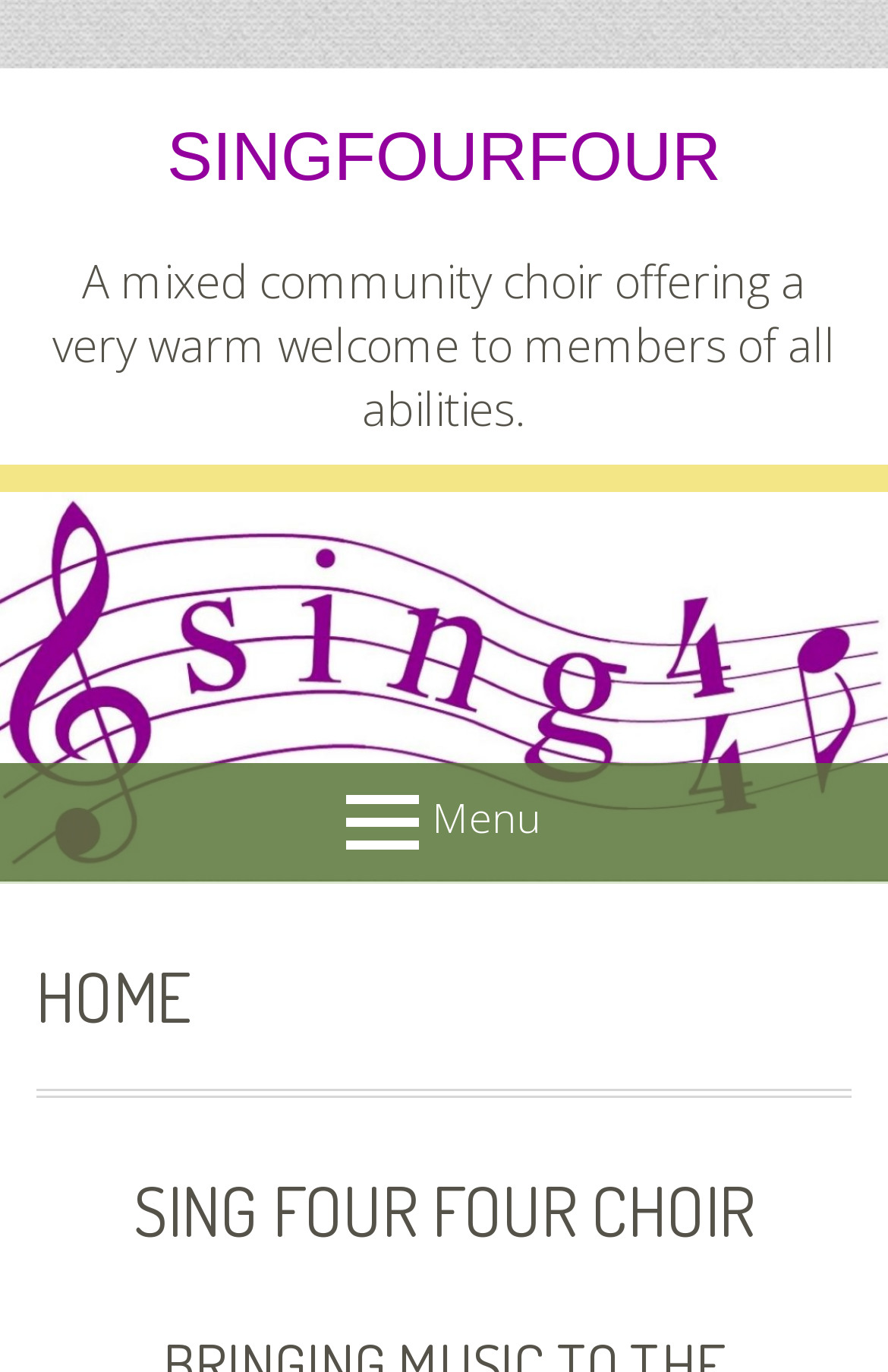Carefully observe the image and respond to the question with a detailed answer:
Is there an image on the page?

There is an image on the page, which is associated with the 'SingFourFour' link. The image is likely a logo or a representation of the choir.